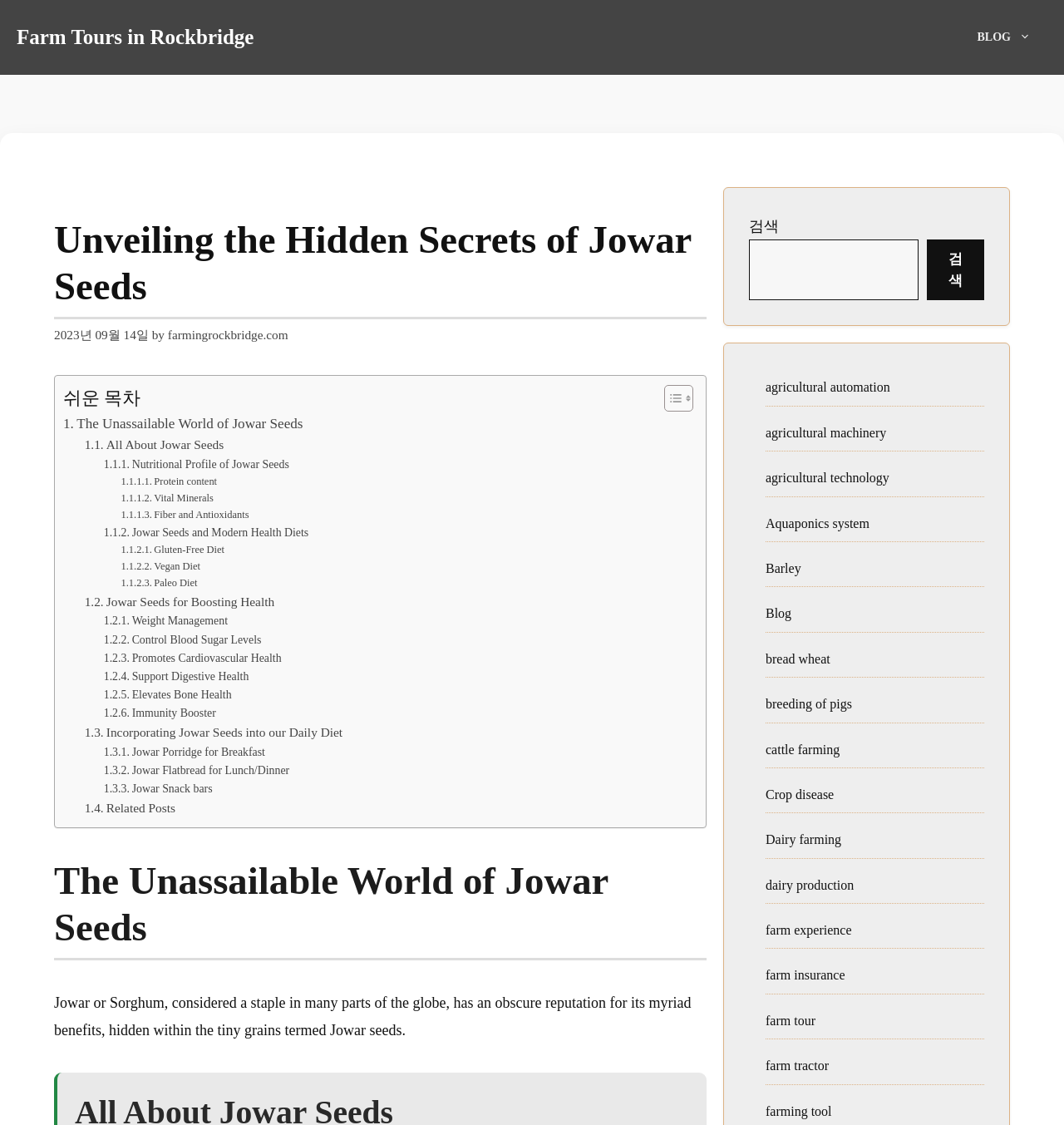Identify the bounding box coordinates for the UI element described as: "Jowar Flatbread for Lunch/Dinner".

[0.097, 0.677, 0.272, 0.693]